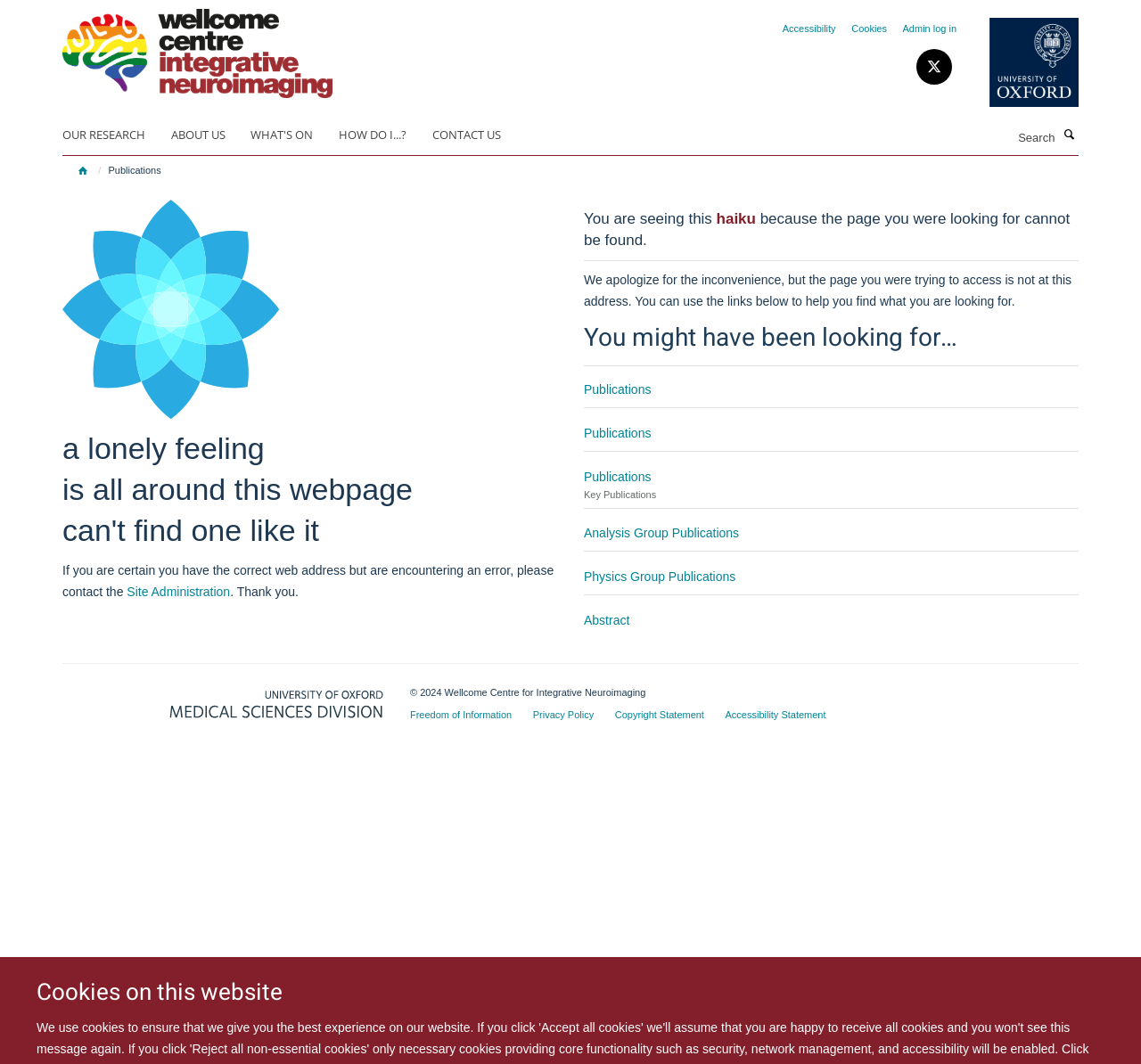Locate the bounding box coordinates of the clickable area needed to fulfill the instruction: "Search for publications".

[0.816, 0.118, 0.929, 0.142]